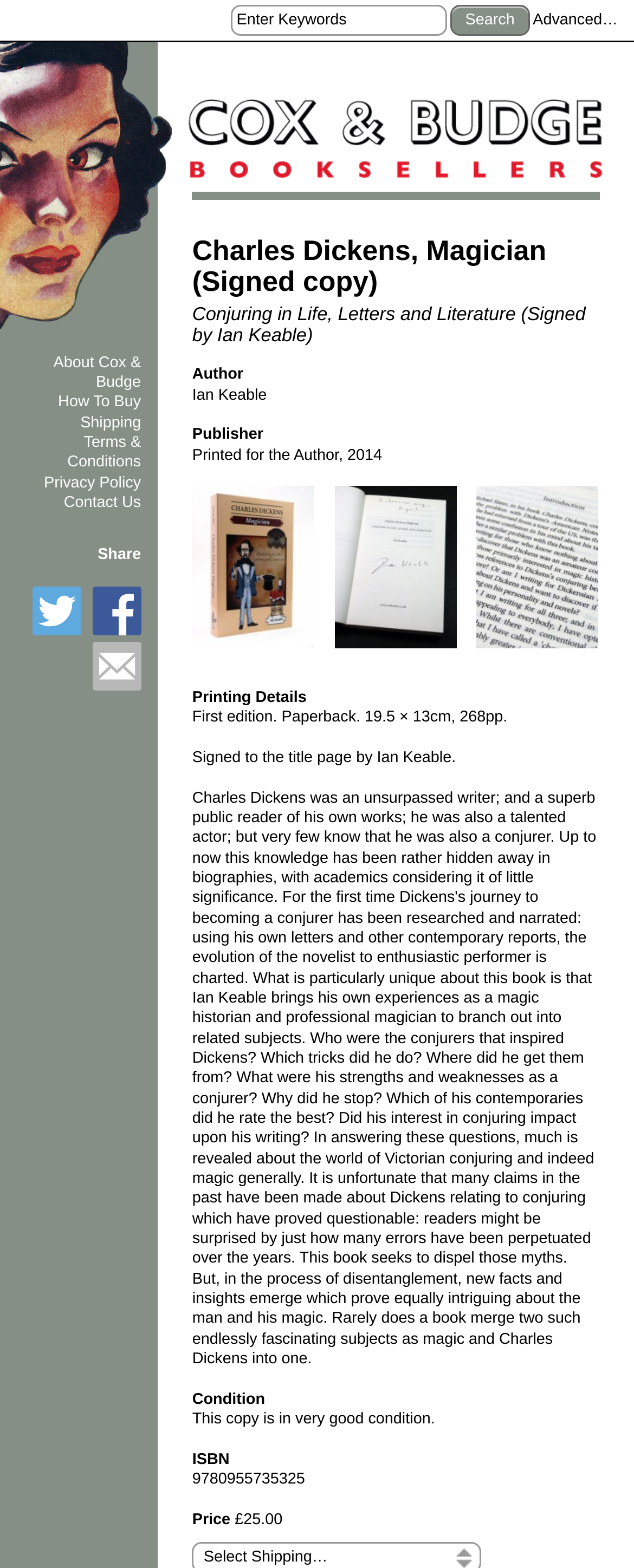Please determine the bounding box coordinates of the element to click in order to execute the following instruction: "View advanced search options". The coordinates should be four float numbers between 0 and 1, specified as [left, top, right, bottom].

[0.84, 0.007, 0.974, 0.019]